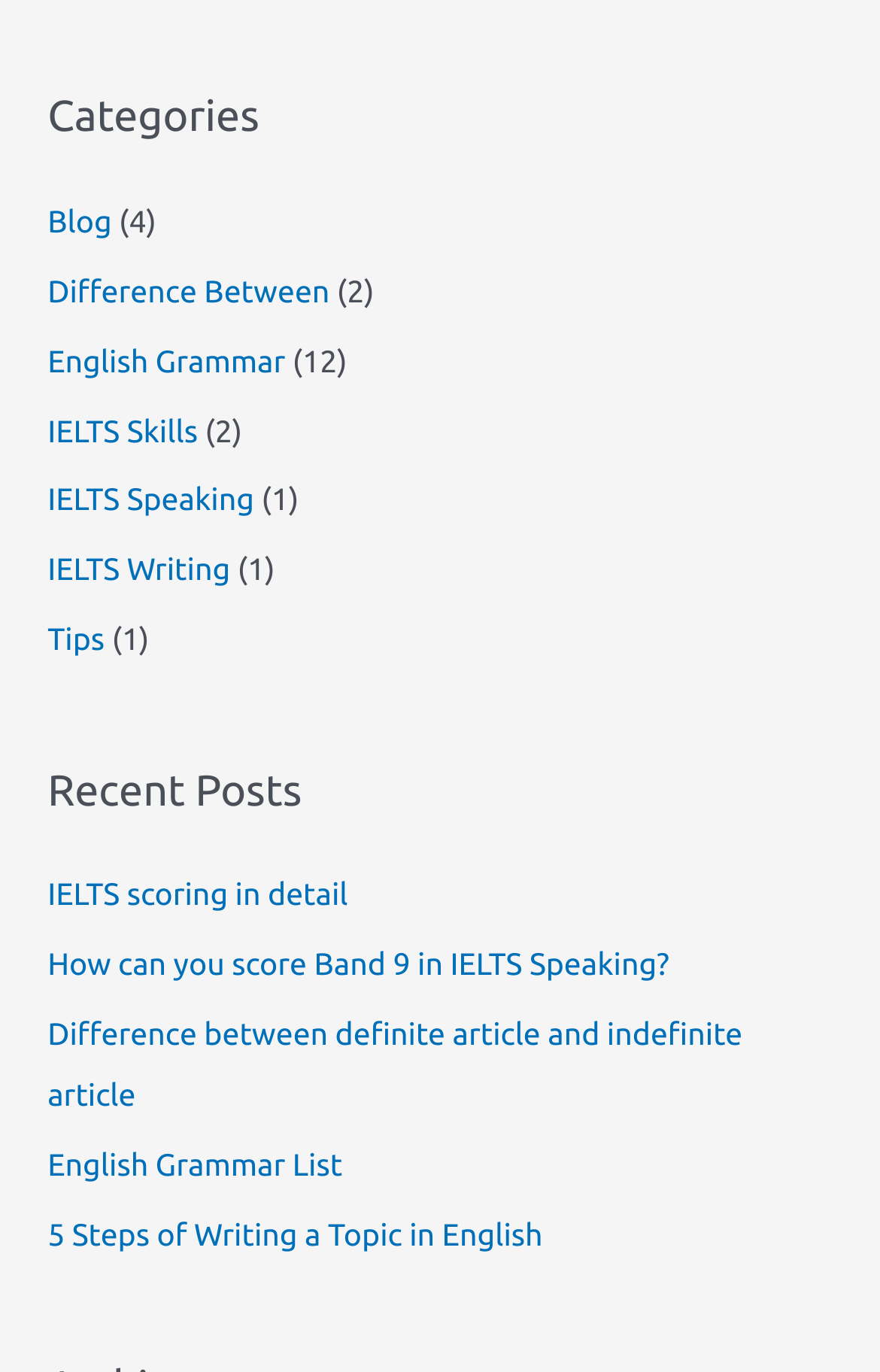Locate the bounding box coordinates of the clickable part needed for the task: "Click on the 'Blog' category".

[0.054, 0.148, 0.127, 0.175]